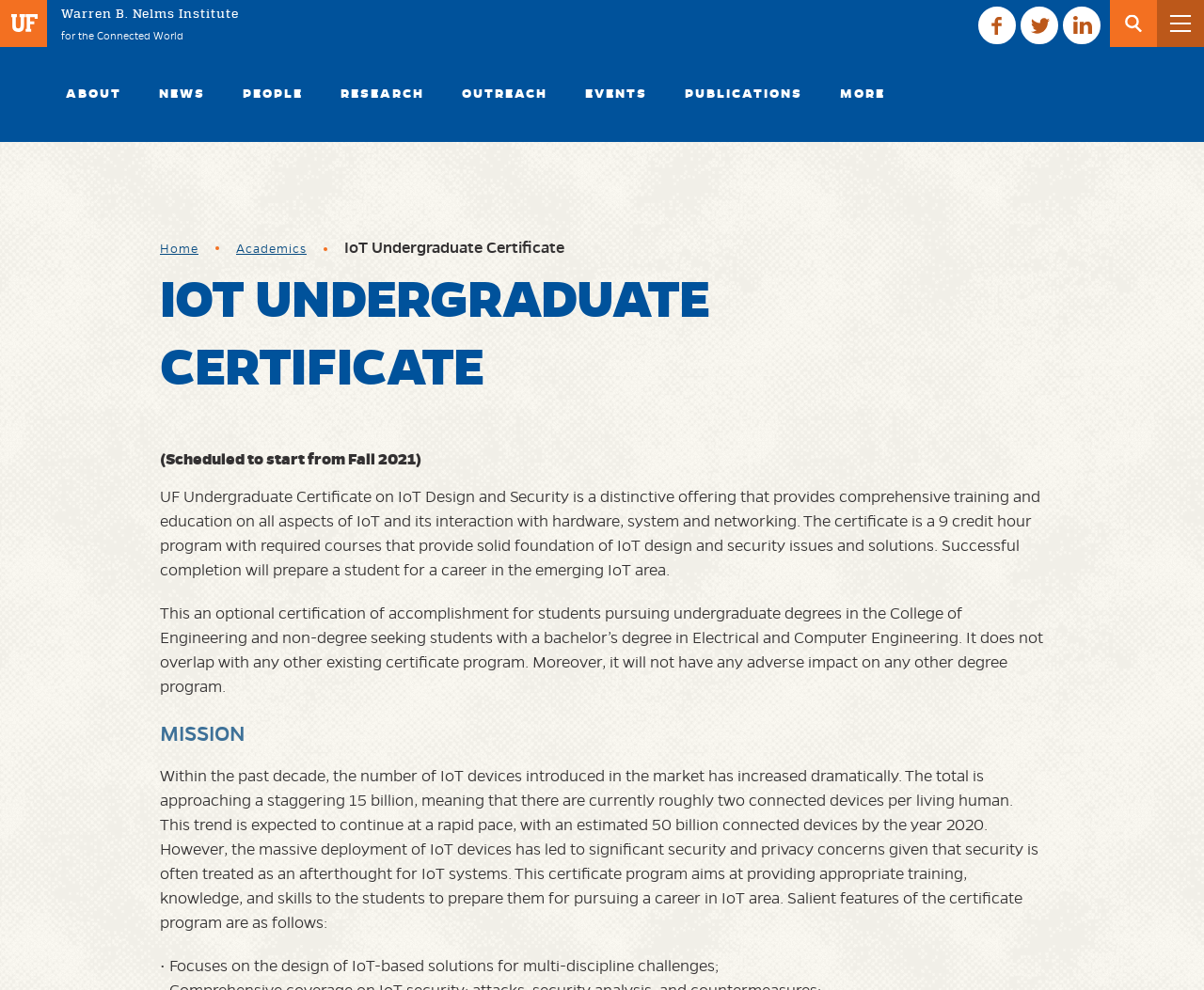Locate the bounding box for the described UI element: "University of Florida". Ensure the coordinates are four float numbers between 0 and 1, formatted as [left, top, right, bottom].

[0.0, 0.0, 0.039, 0.047]